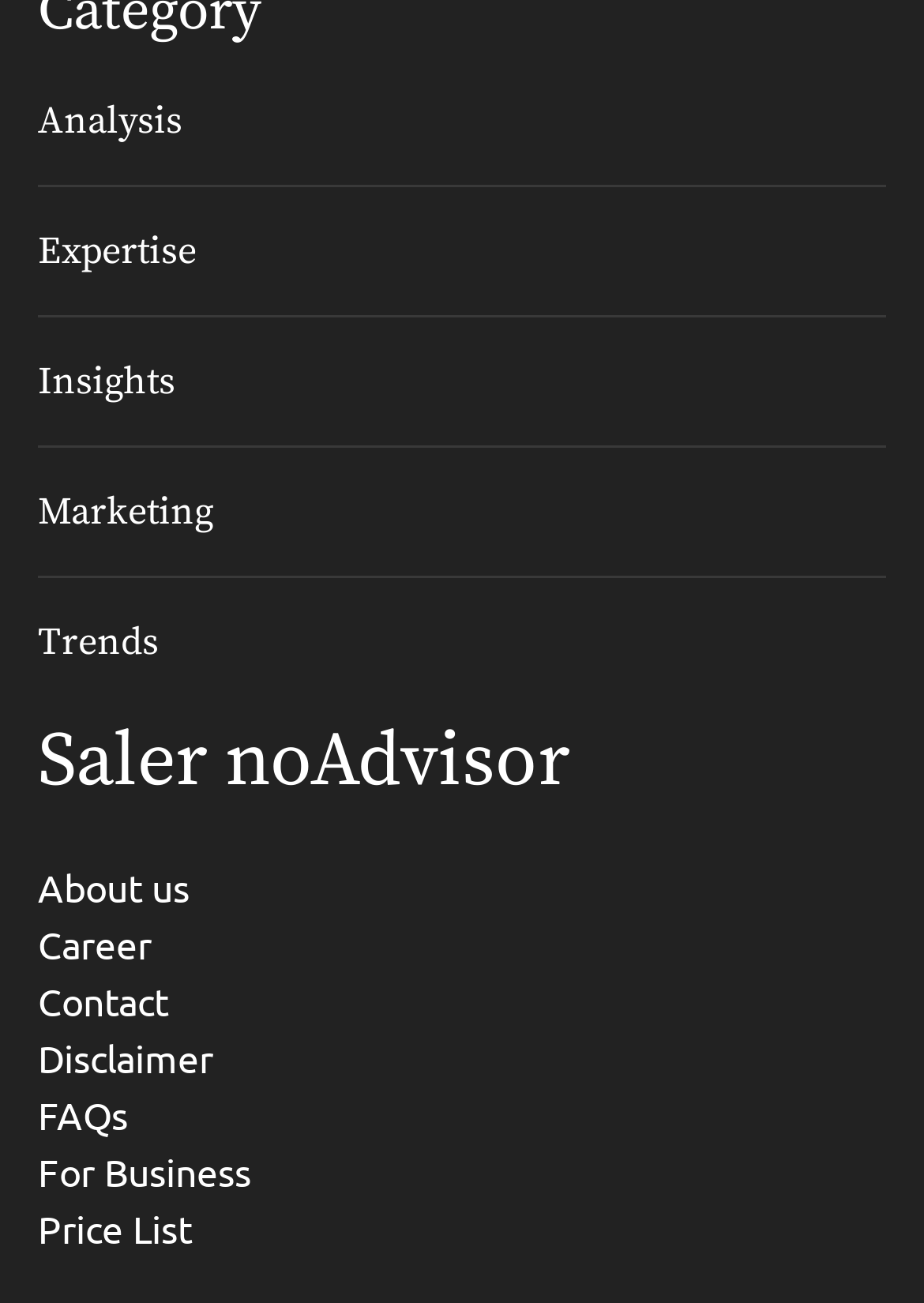Please specify the bounding box coordinates of the clickable region to carry out the following instruction: "View analysis". The coordinates should be four float numbers between 0 and 1, in the format [left, top, right, bottom].

[0.041, 0.072, 0.215, 0.115]